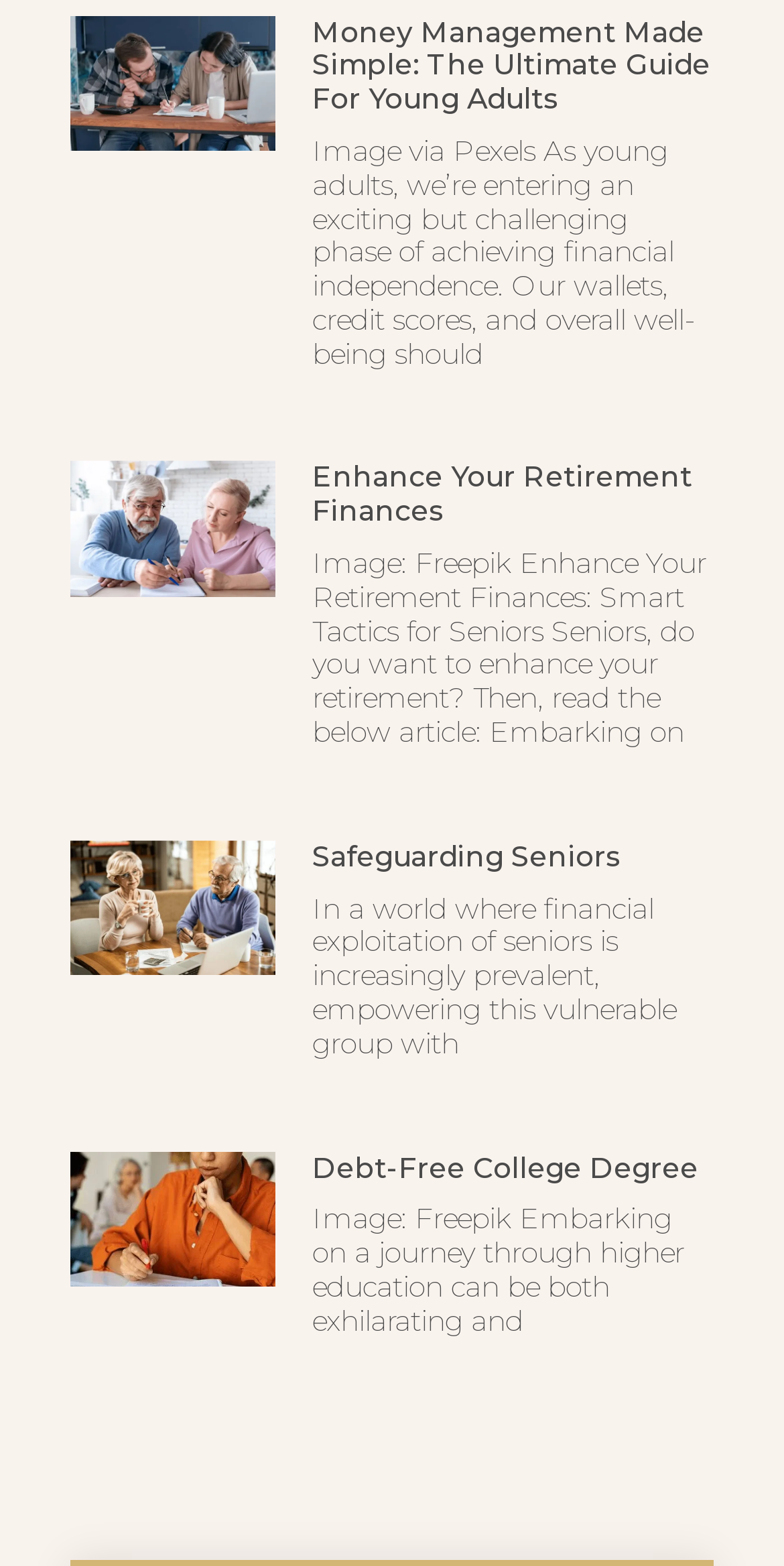Determine the bounding box coordinates of the region I should click to achieve the following instruction: "Read the article about safeguarding seniors". Ensure the bounding box coordinates are four float numbers between 0 and 1, i.e., [left, top, right, bottom].

[0.09, 0.536, 0.352, 0.69]